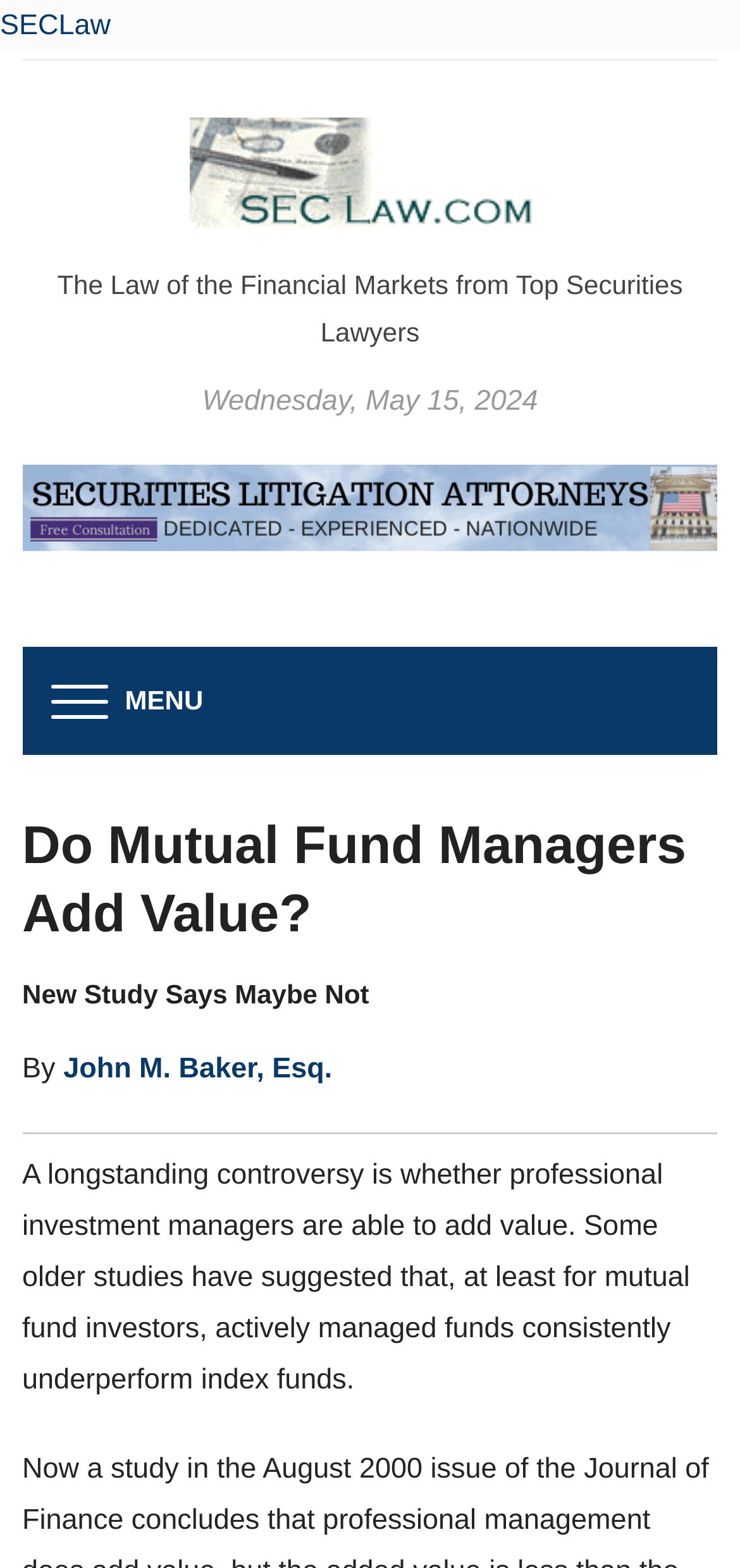Offer a detailed explanation of the webpage layout and contents.

The webpage is about a study on whether mutual fund managers add value, with a title "Do Mutual Fund Managers Add Value?" and a subtitle "New Study Says Maybe Not". At the top left, there is a link to "SECLaw" and an image of the "Securities Law Home Page" next to it. Below this, there is a static text describing the law of financial markets from top securities lawyers. 

To the right of this text, there is a date "Wednesday, May 15, 2024". Below the date, there is a link to "New York Securities Lawyer" with an accompanying image. 

On the left side of the page, there is a menu section with a heading "Do Mutual Fund Managers Add Value?" followed by the subtitle "New Study Says Maybe Not". Below the subtitle, there is a text "By John M. Baker, Esq." and a horizontal separator line. 

The main content of the page starts below the separator line, with a static text describing a longstanding controversy about whether professional investment managers are able to add value, citing some older studies that suggest actively managed funds consistently underperform index funds.